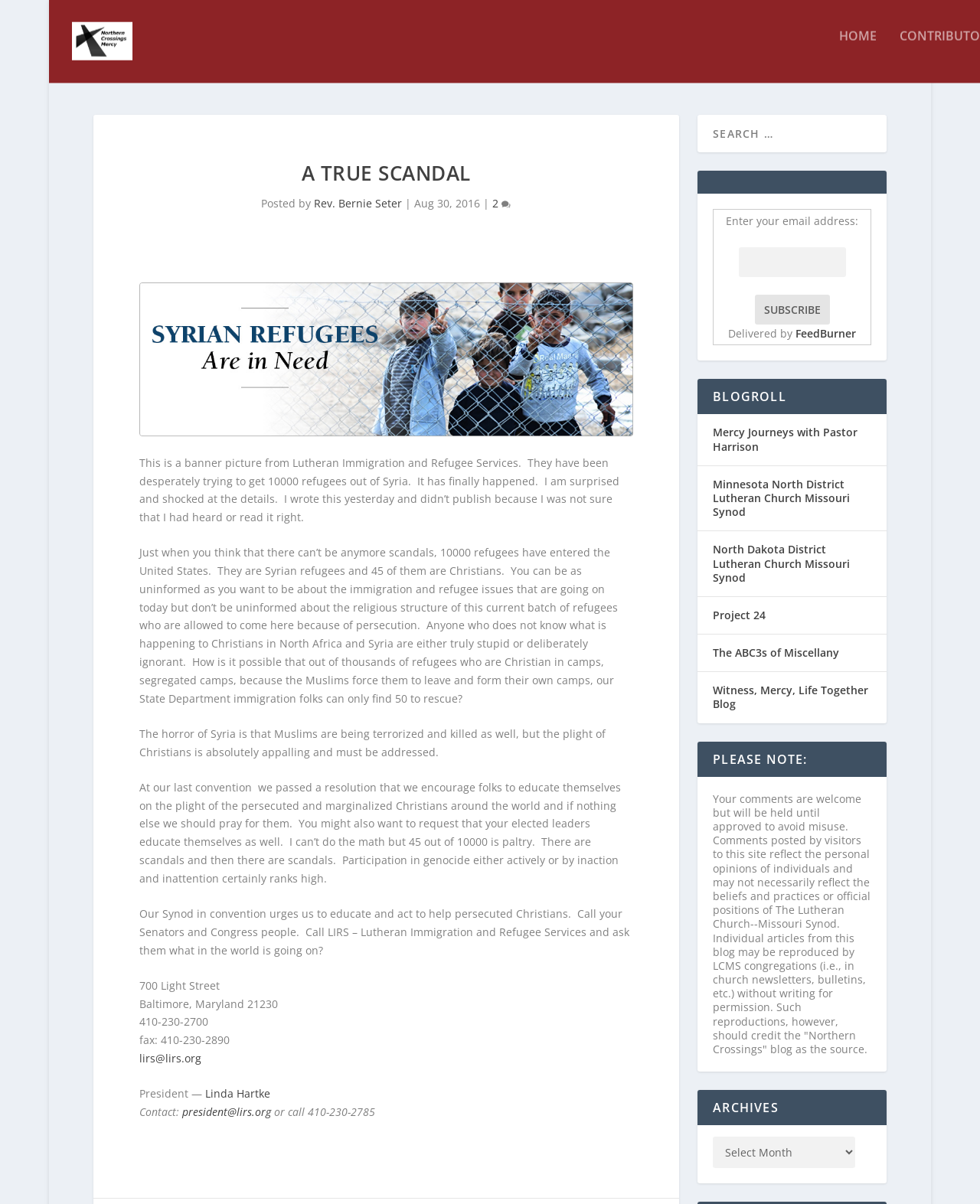Use a single word or phrase to answer the question:
What is the name of the blog?

Northern Crossings